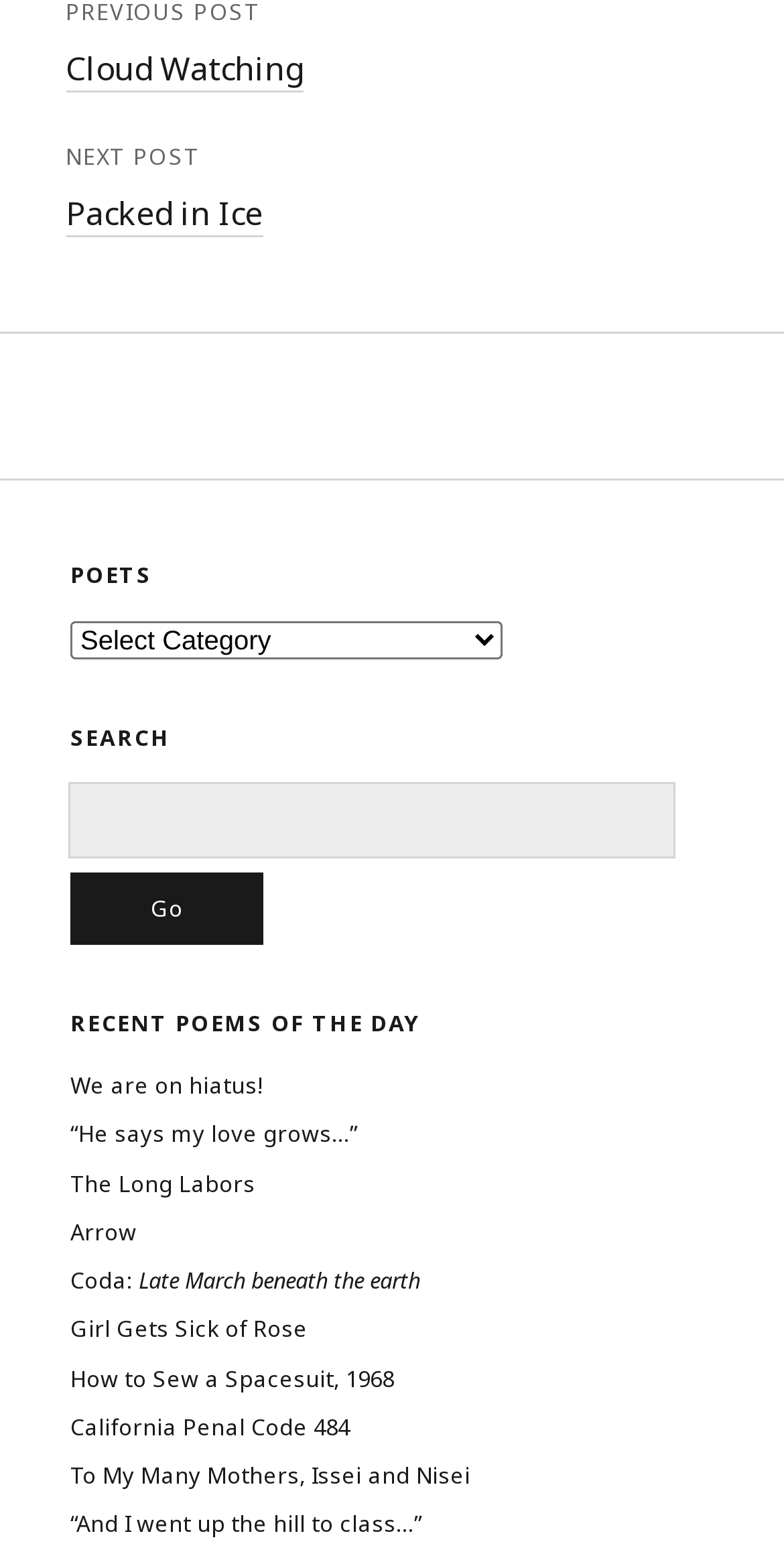Answer the following query concisely with a single word or phrase:
What is the first recent poem of the day?

We are on hiatus!